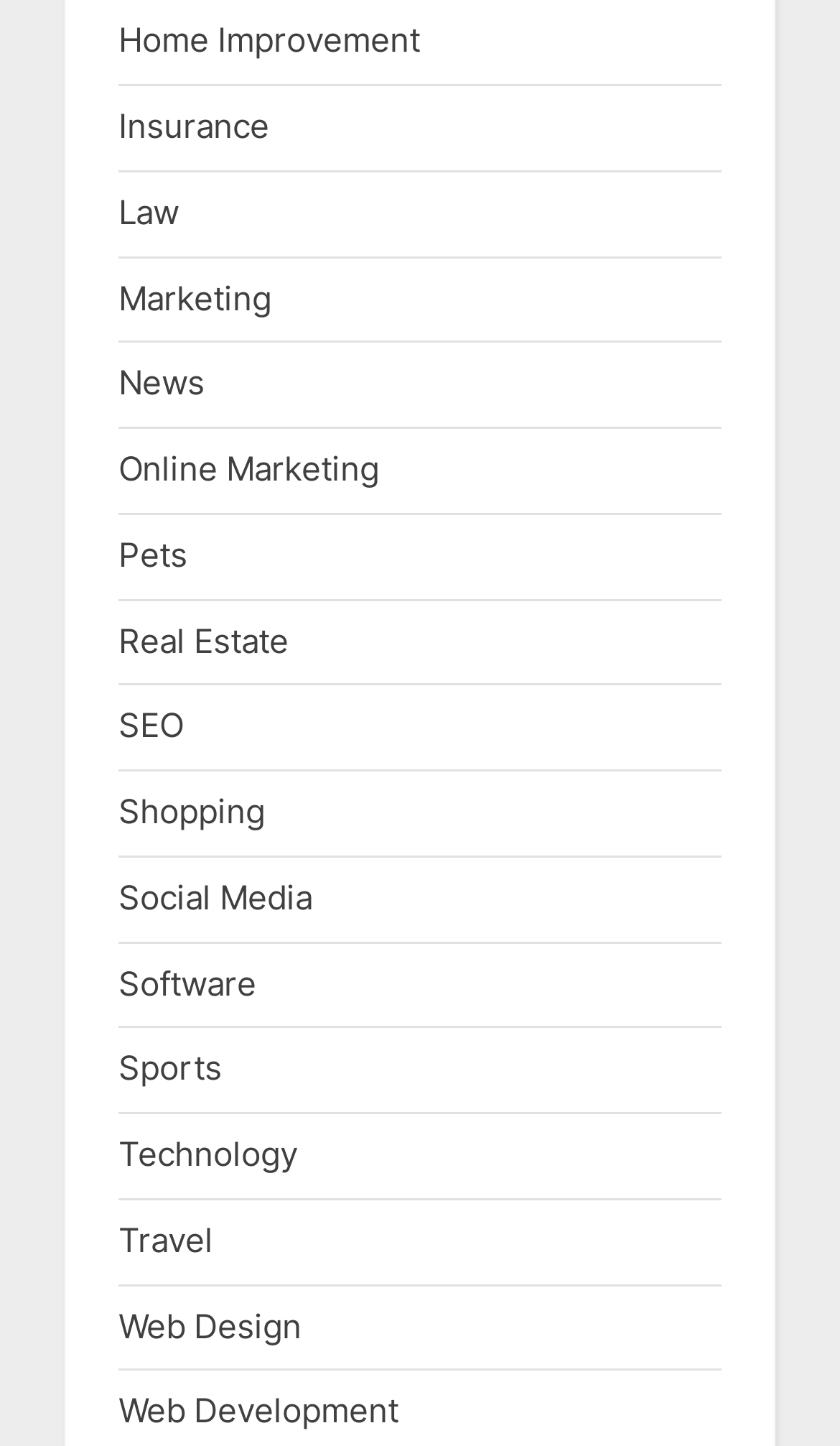What is the last category listed on the webpage?
Respond to the question with a single word or phrase according to the image.

Web Development